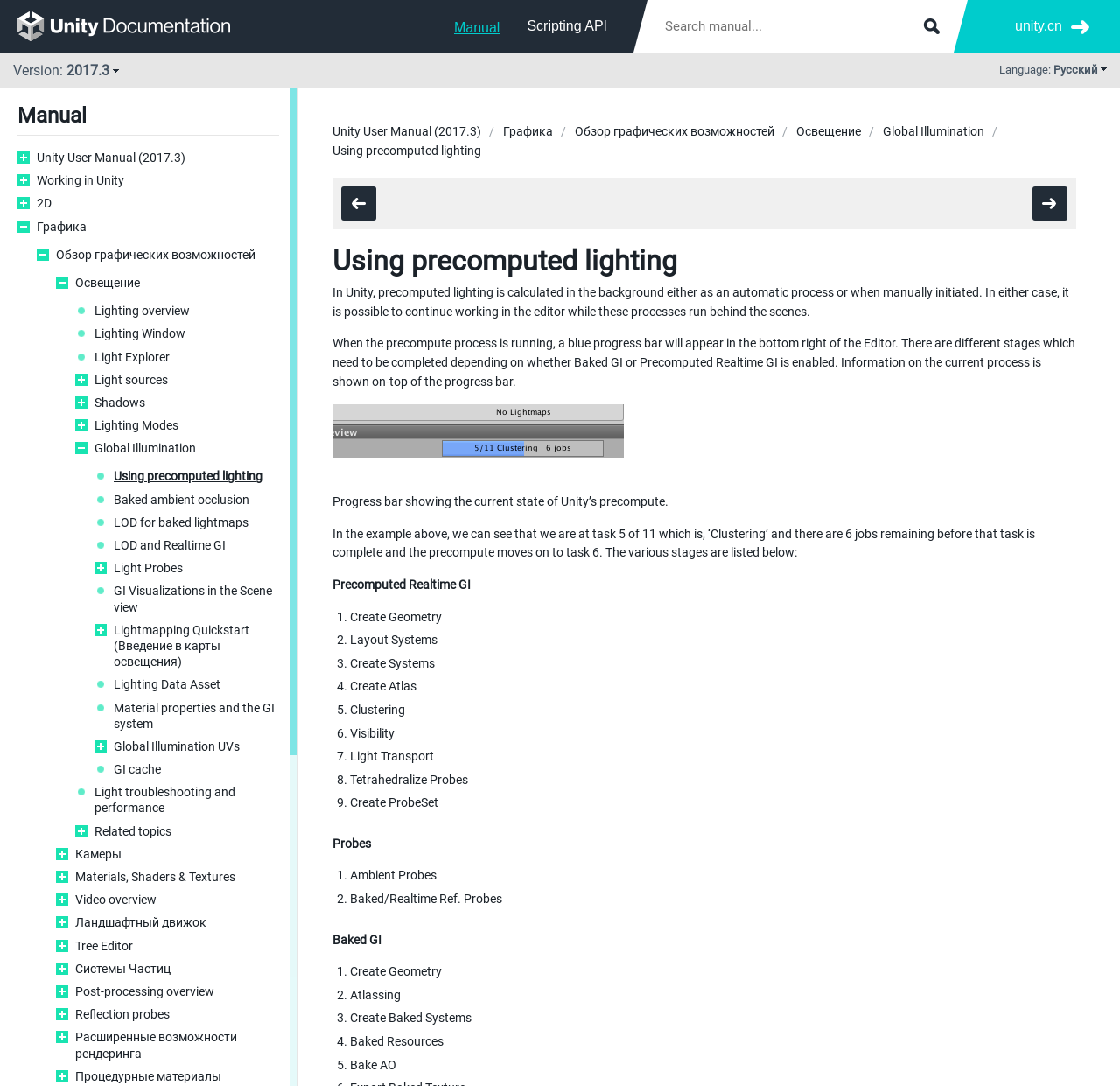Find the bounding box coordinates of the clickable region needed to perform the following instruction: "Submit search query". The coordinates should be provided as four float numbers between 0 and 1, i.e., [left, top, right, bottom].

[0.82, 0.012, 0.844, 0.036]